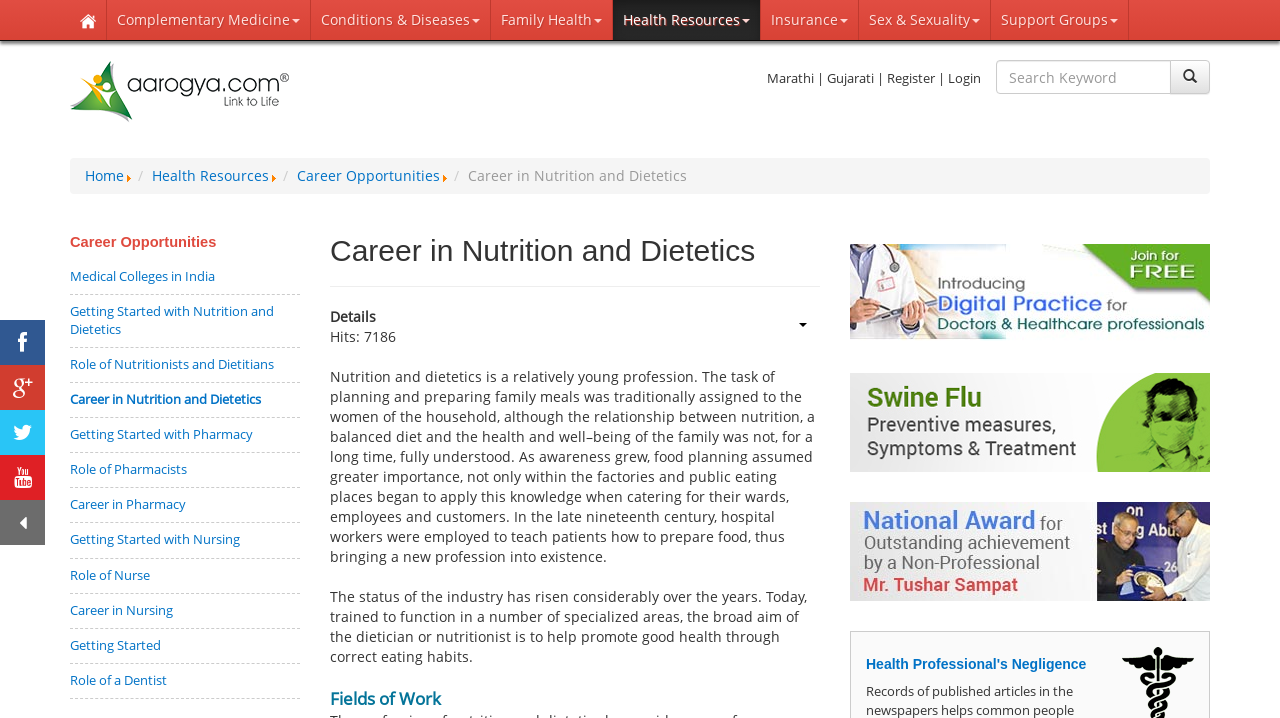Locate the bounding box coordinates of the clickable element to fulfill the following instruction: "View Career Opportunities". Provide the coordinates as four float numbers between 0 and 1 in the format [left, top, right, bottom].

[0.055, 0.326, 0.234, 0.348]